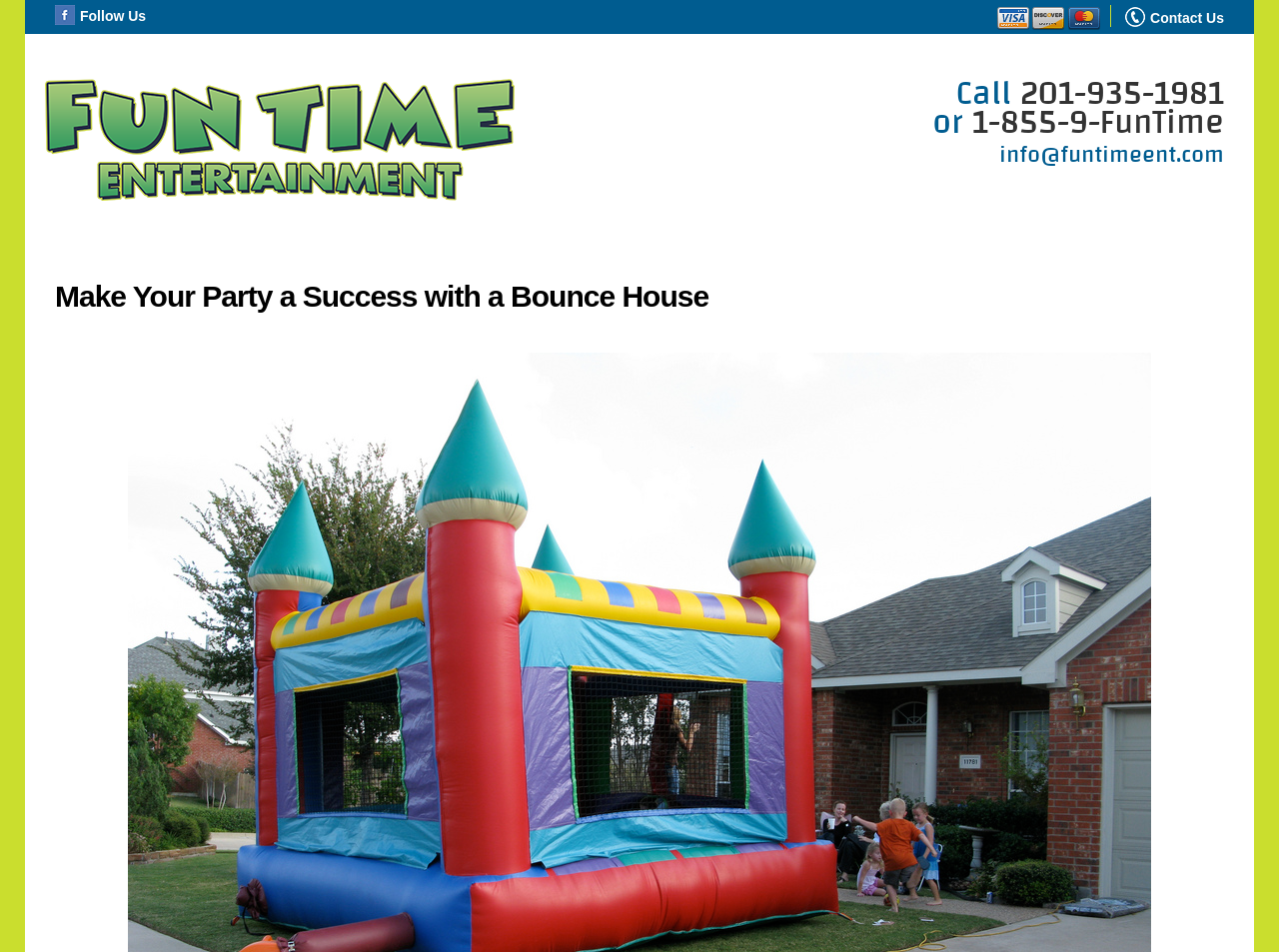Extract the main heading from the webpage content.

Make Your Party a Success with a Bounce House